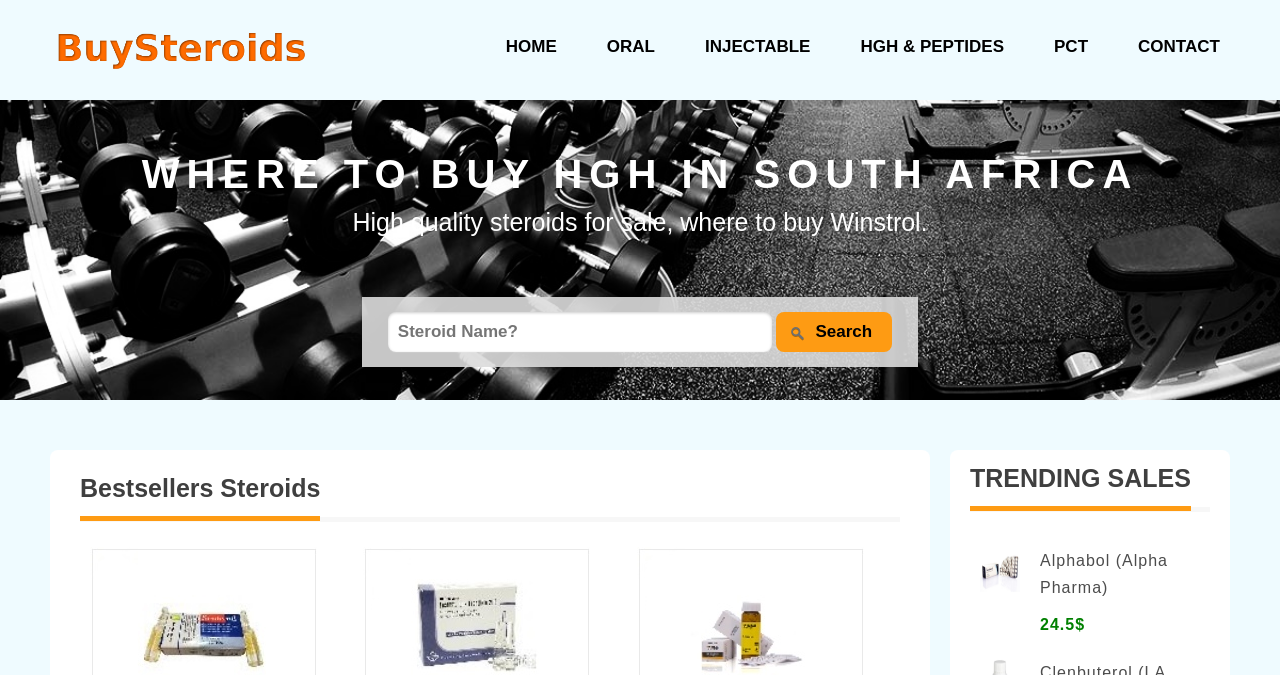Please locate the bounding box coordinates for the element that should be clicked to achieve the following instruction: "Click the HOME link". Ensure the coordinates are given as four float numbers between 0 and 1, i.e., [left, top, right, bottom].

[0.387, 0.04, 0.443, 0.099]